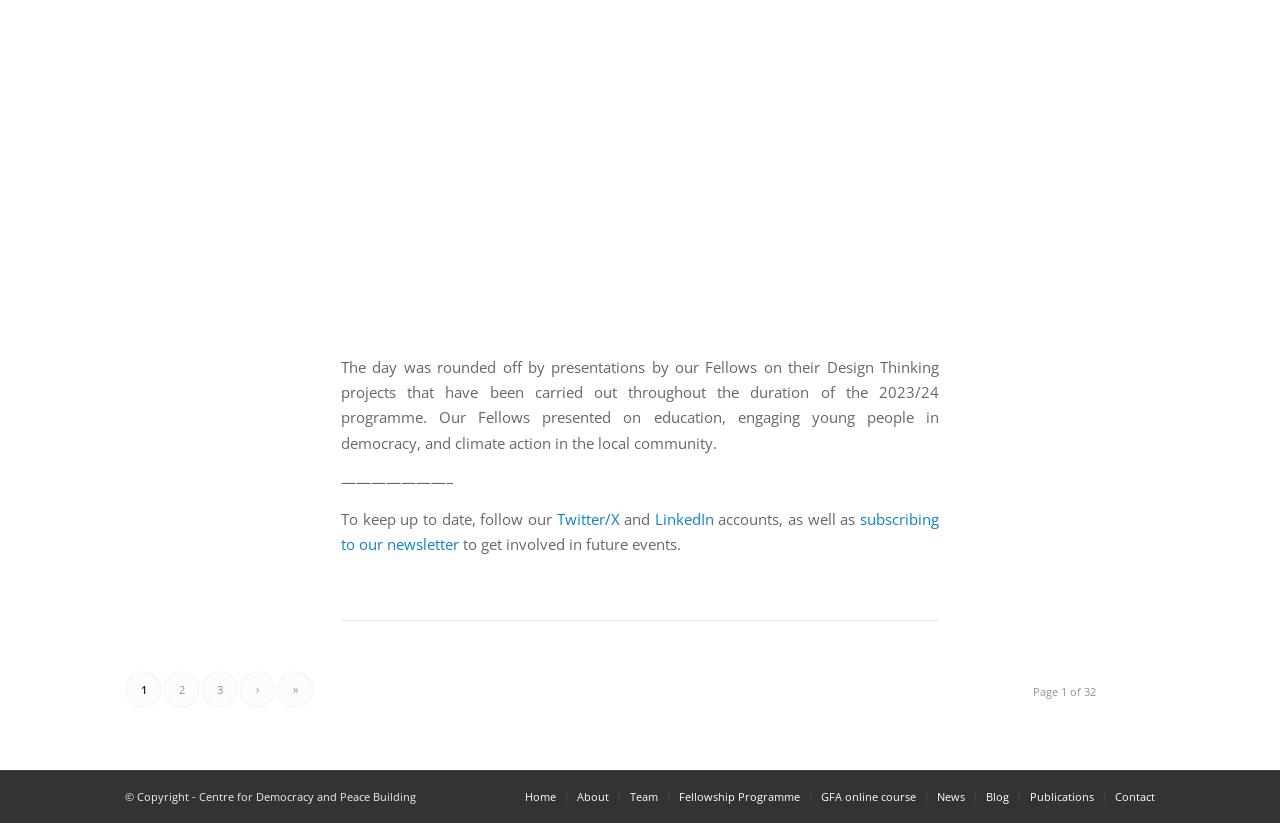Could you determine the bounding box coordinates of the clickable element to complete the instruction: "Go to the Home page"? Provide the coordinates as four float numbers between 0 and 1, i.e., [left, top, right, bottom].

[0.41, 0.959, 0.434, 0.977]